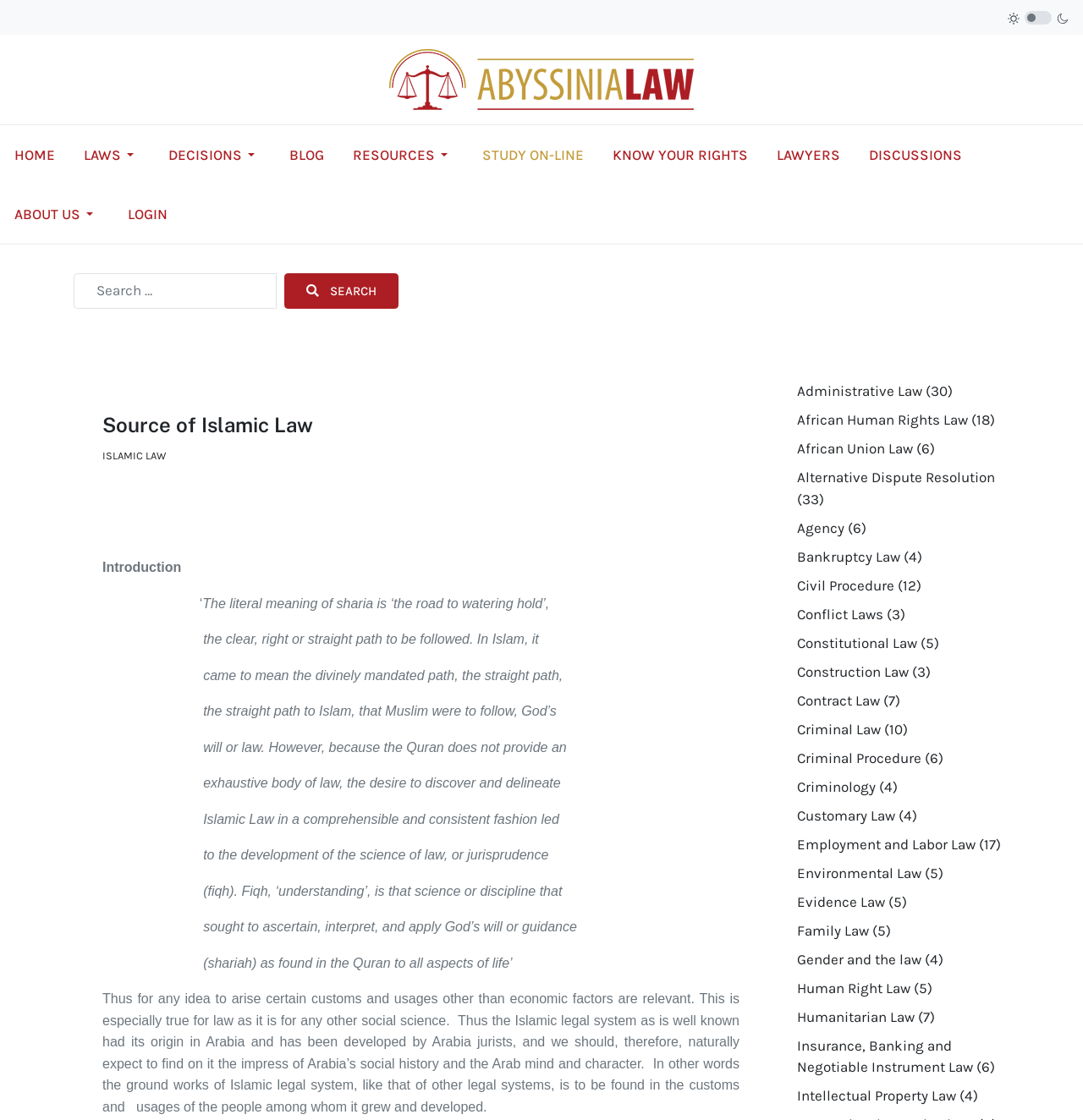Based on the image, please respond to the question with as much detail as possible:
What is the purpose of the science of law, or jurisprudence?

According to the webpage, the science of law, or jurisprudence (fiqh), sought to ascertain, interpret, and apply God’s will or guidance (shariah) as found in the Quran to all aspects of life.